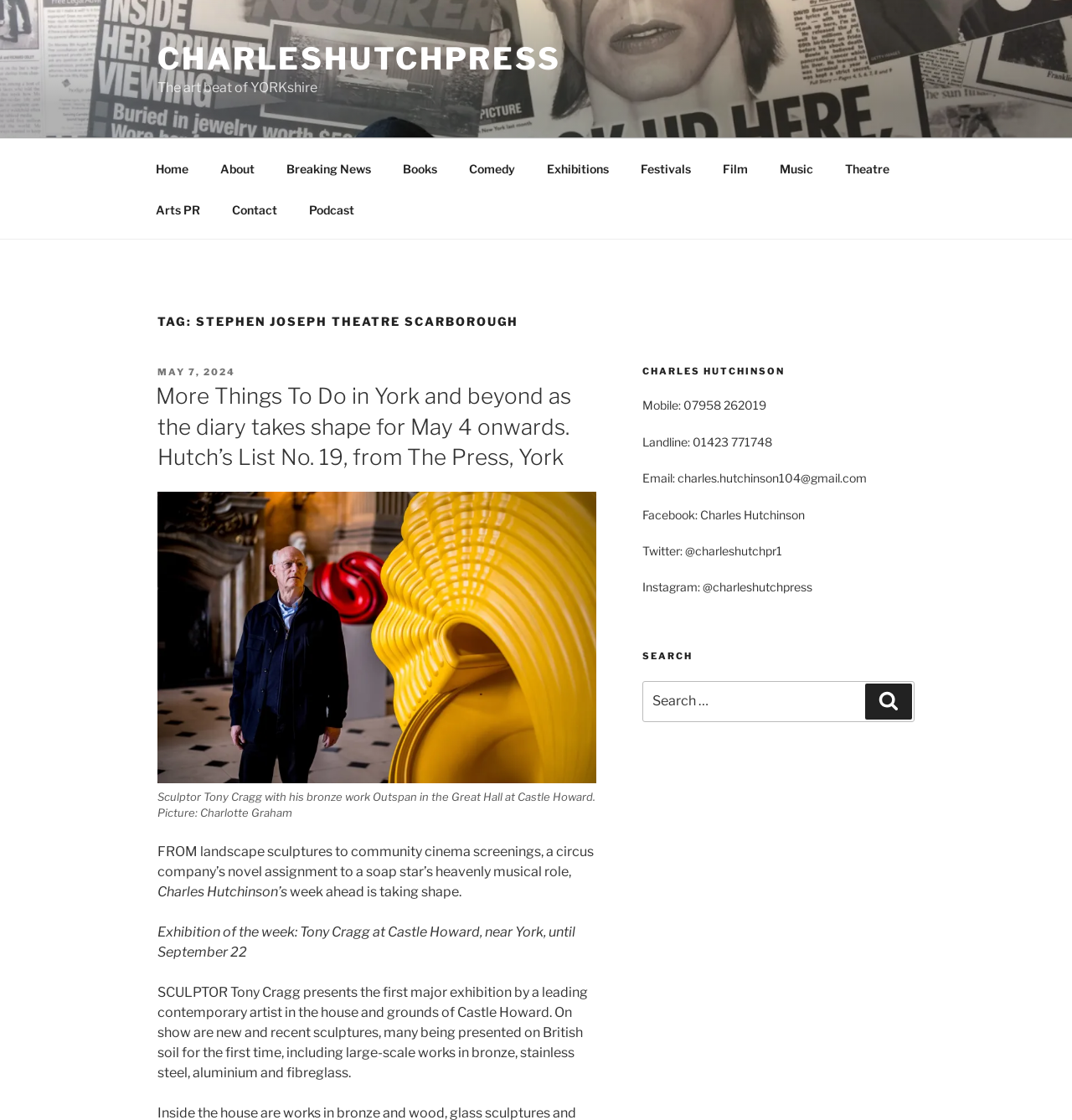Please indicate the bounding box coordinates of the element's region to be clicked to achieve the instruction: "Click on the 'Home' link". Provide the coordinates as four float numbers between 0 and 1, i.e., [left, top, right, bottom].

[0.131, 0.132, 0.189, 0.169]